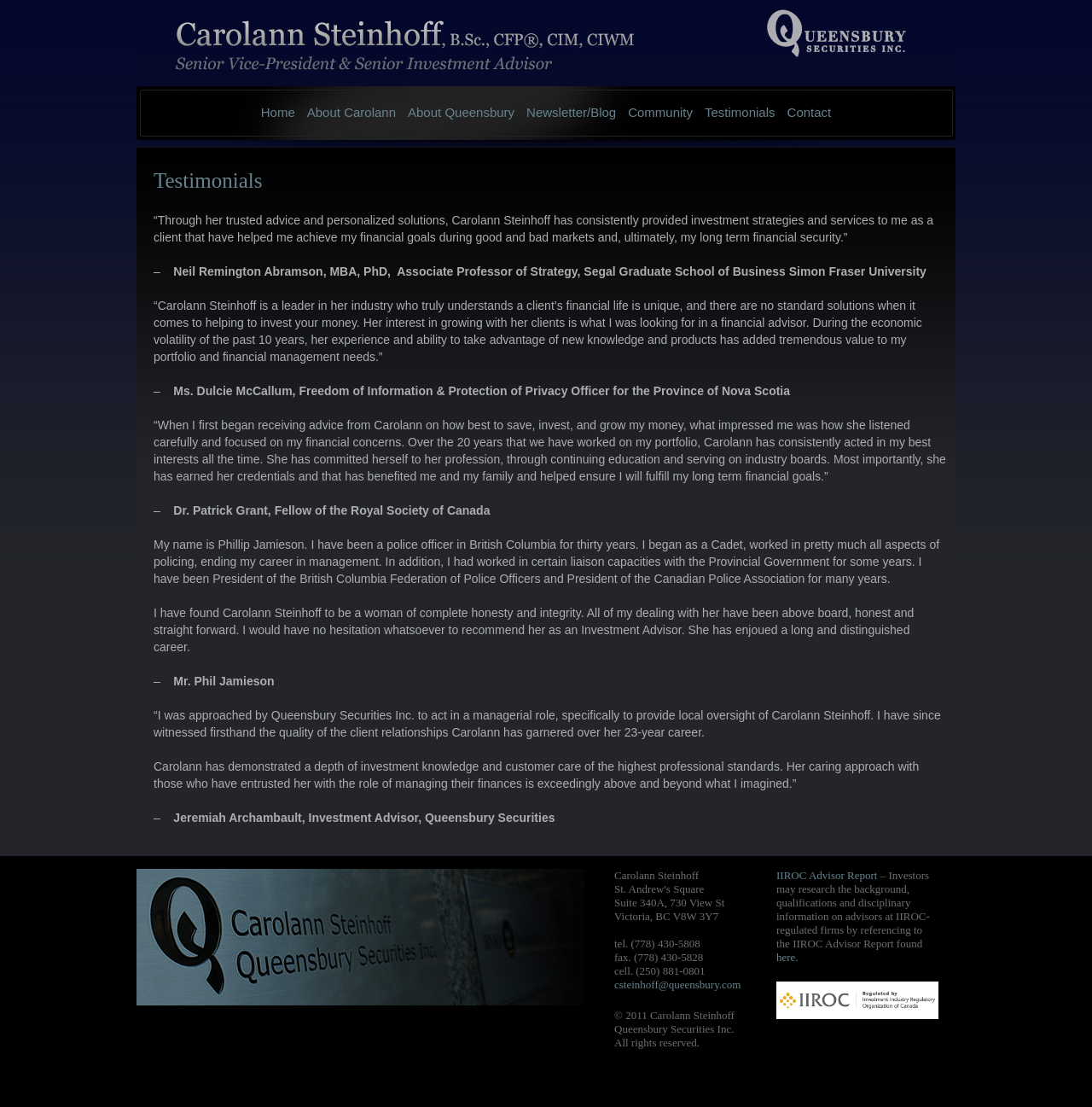Locate the UI element that matches the description Newsletter/Blog in the webpage screenshot. Return the bounding box coordinates in the format (top-left x, top-left y, bottom-right x, bottom-right y), with values ranging from 0 to 1.

[0.477, 0.081, 0.57, 0.123]